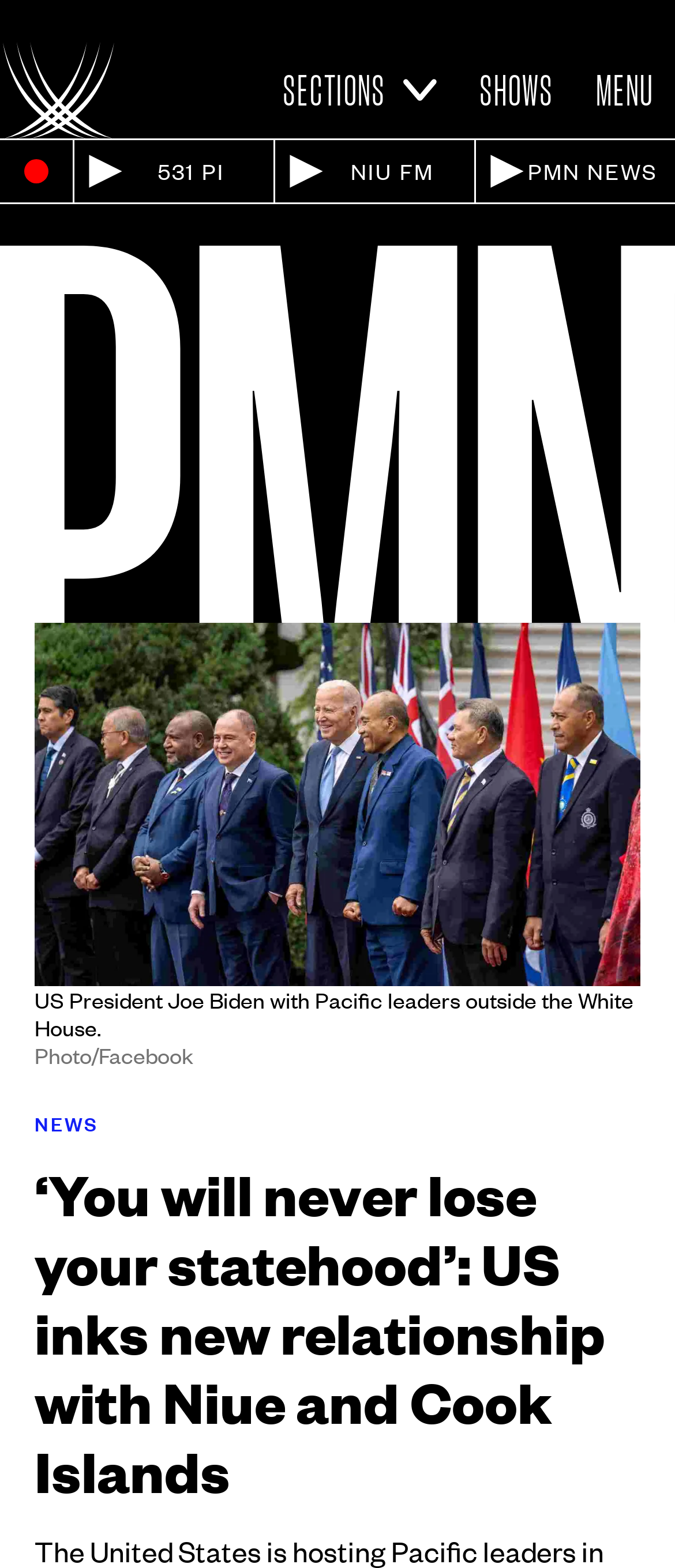Determine the bounding box coordinates in the format (top-left x, top-left y, bottom-right x, bottom-right y). Ensure all values are floating point numbers between 0 and 1. Identify the bounding box of the UI element described by: parent_node: SECTIONS aria-label="Link to homepage"

[0.0, 0.026, 0.174, 0.088]